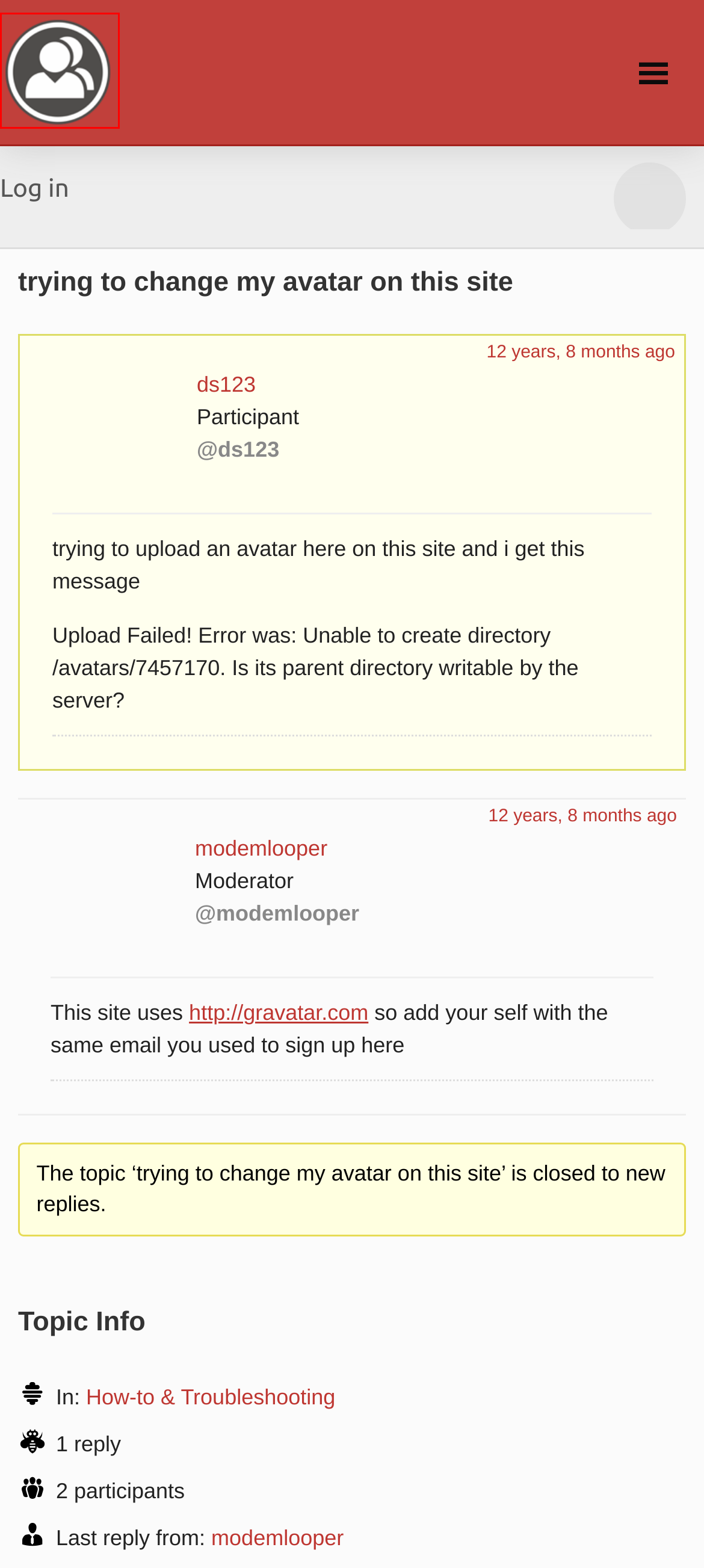Examine the screenshot of the webpage, noting the red bounding box around a UI element. Pick the webpage description that best matches the new page after the element in the red bounding box is clicked. Here are the candidates:
A. Philosophy · BuddyPress.org
B. ds123 · BuddyPress.org
C. Blog Tool, Publishing Platform, and CMS – WordPress.org
D. Forum: How-to & Troubleshooting · BuddyPress.org
E. GPL License · BuddyPress.org
F. BuddyPress.org
G. modemlooper · BuddyPress.org
H. WordPress.org Login | WordPress.org English

F